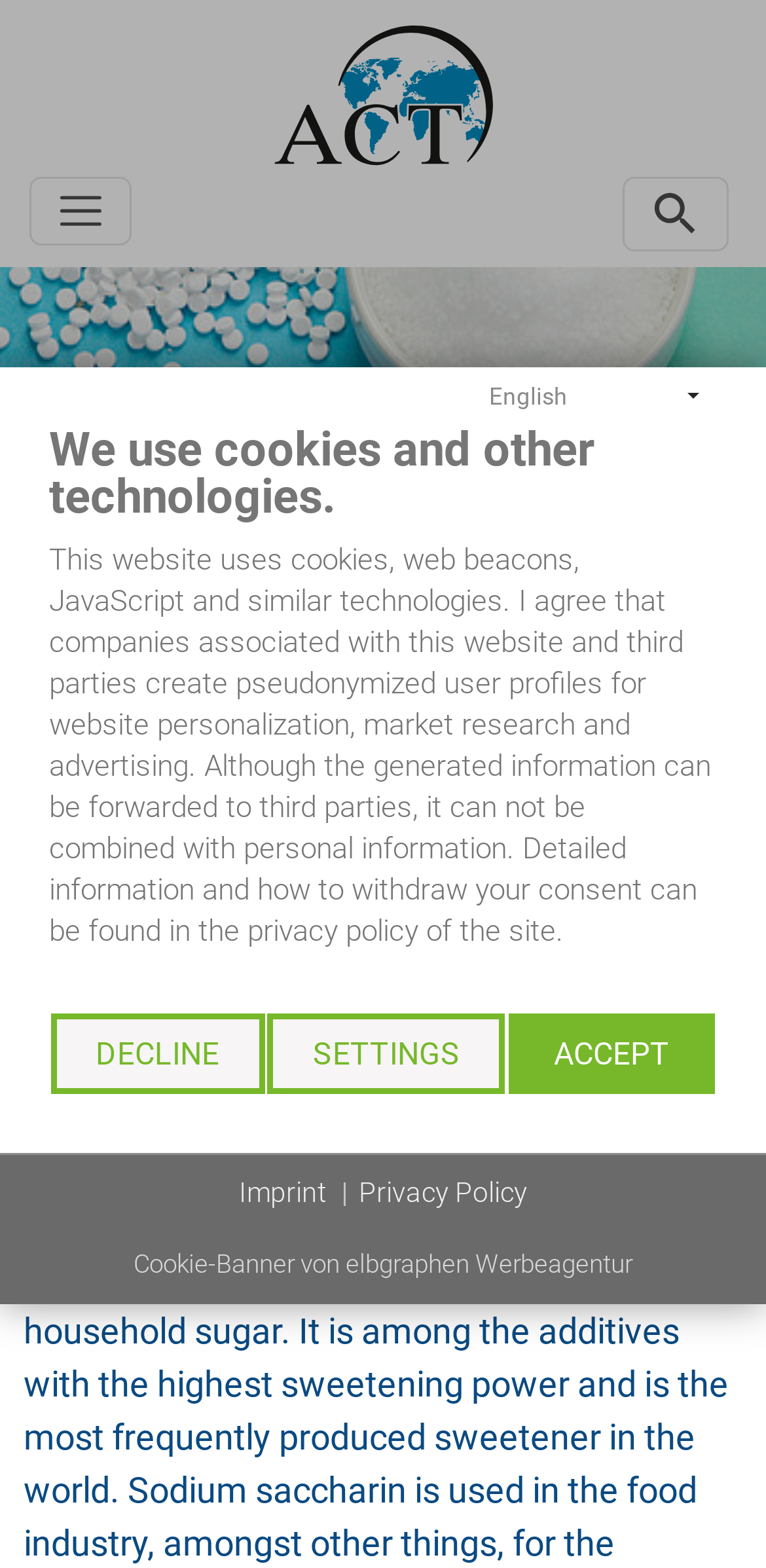What is the purpose of sodium saccharin?
Look at the image and provide a short answer using one word or a phrase.

Food, pharmaceuticals, technical applications, and animal feed